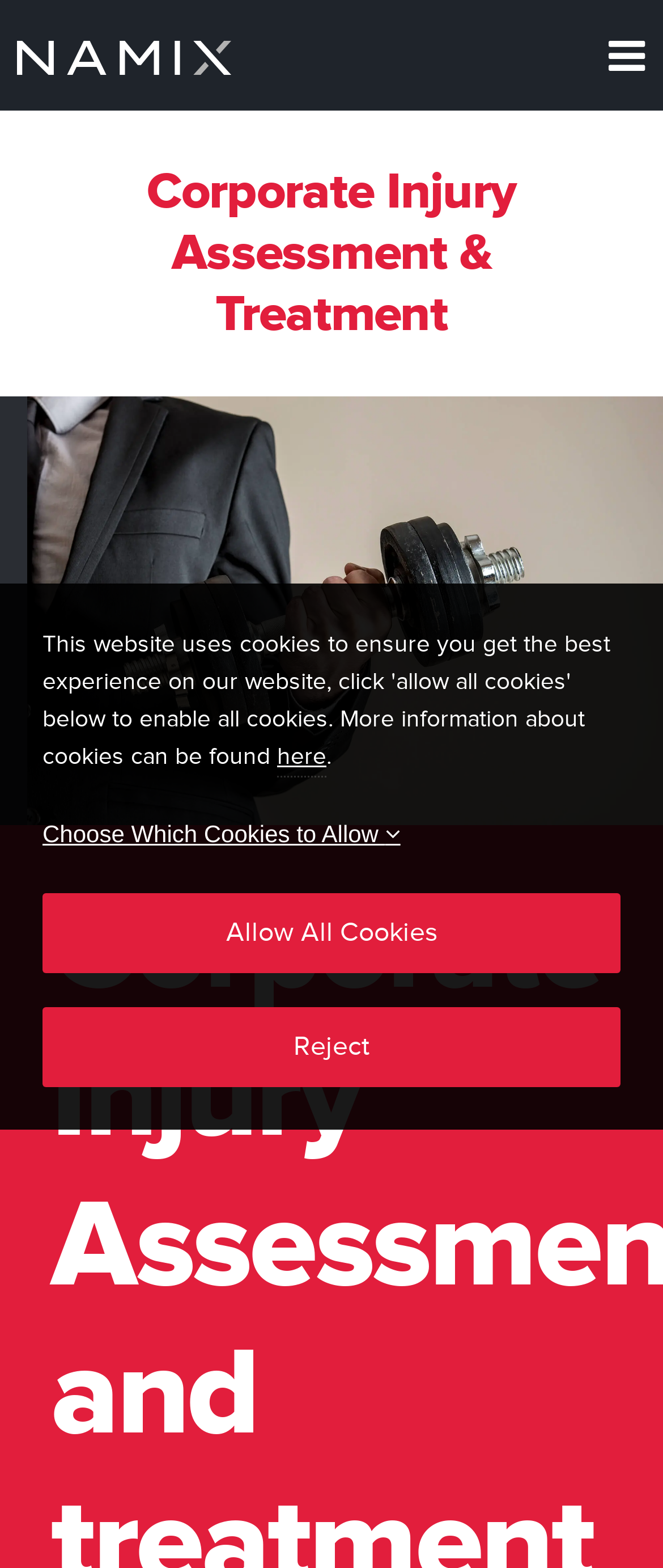Please determine the bounding box coordinates for the UI element described as: "2) FAQs".

None